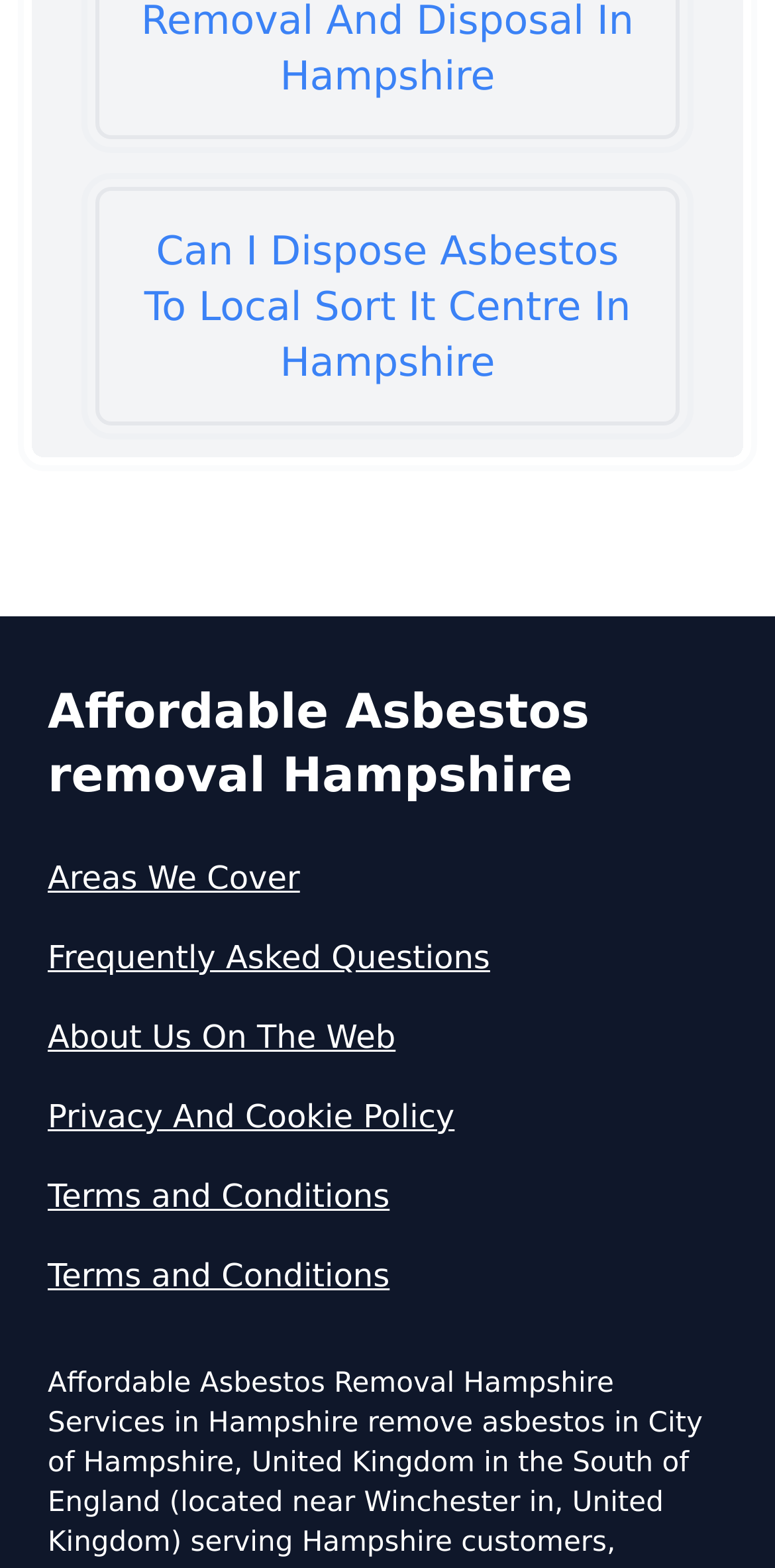What is the heading above the 'Areas We Cover' link?
Please use the image to provide a one-word or short phrase answer.

Affordable Asbestos removal Hampshire